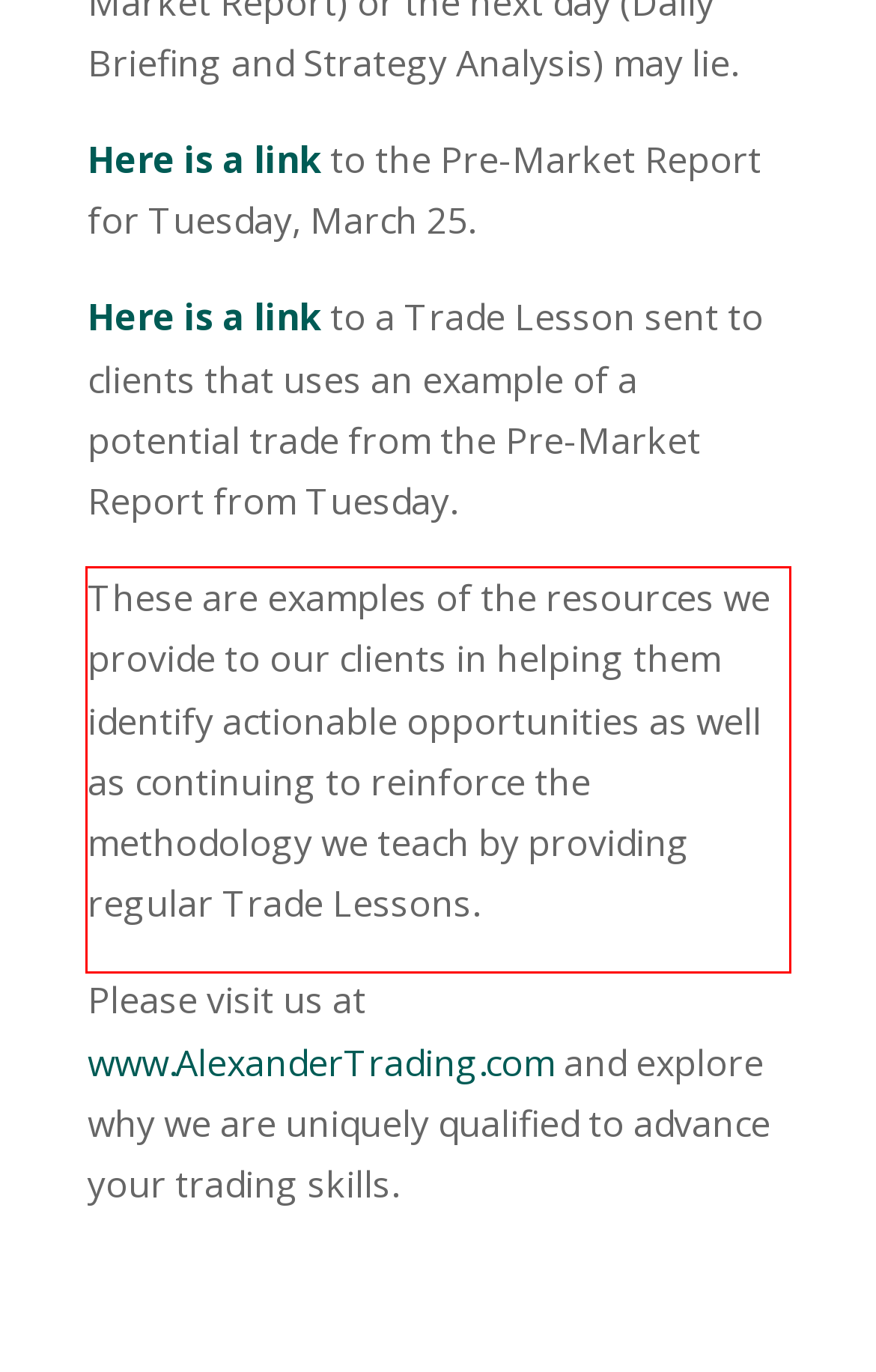Analyze the webpage screenshot and use OCR to recognize the text content in the red bounding box.

These are examples of the resources we provide to our clients in helping them identify actionable opportunities as well as continuing to reinforce the methodology we teach by providing regular Trade Lessons.